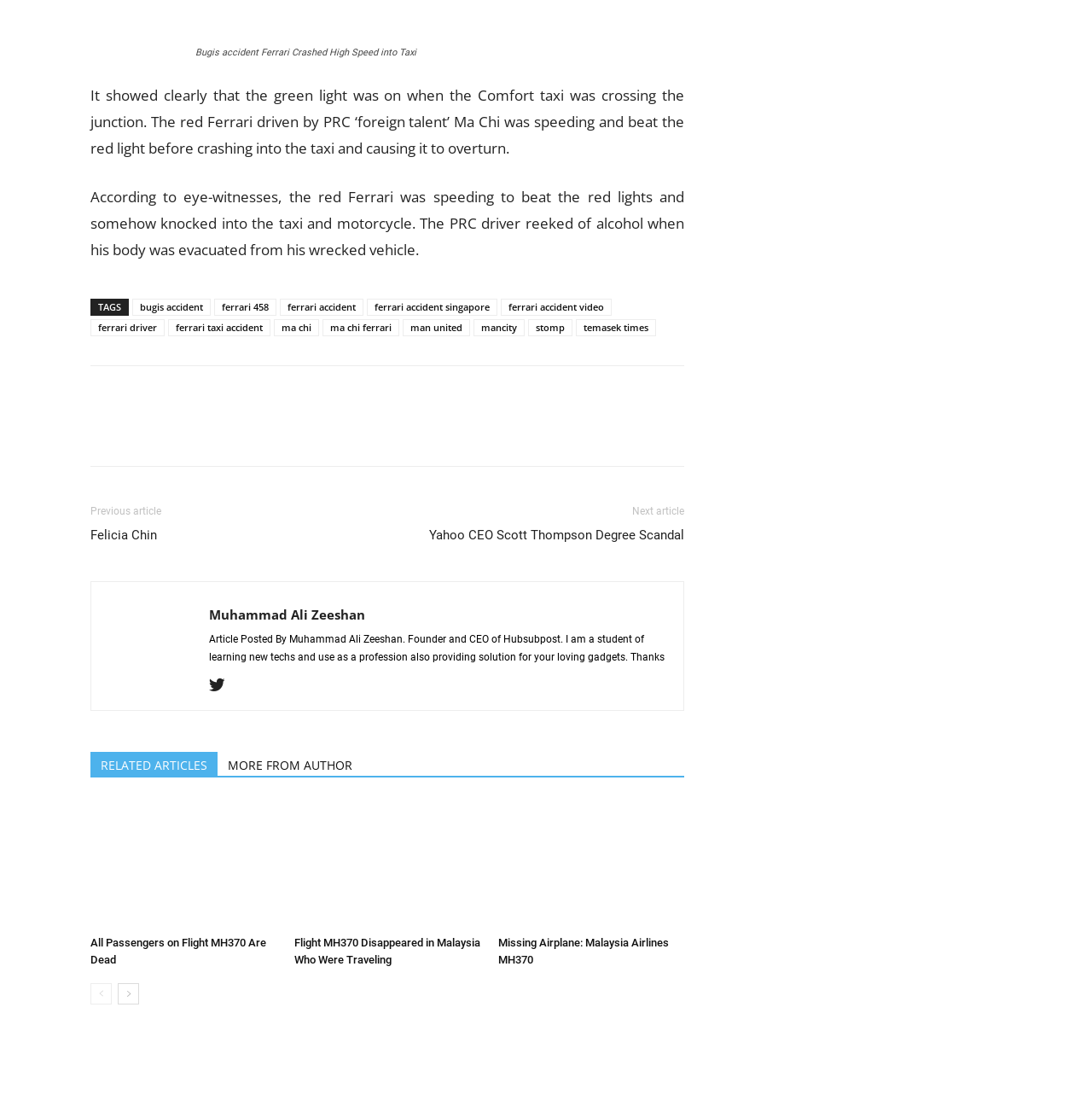Can you find the bounding box coordinates for the element to click on to achieve the instruction: "Click on the 'next-page' button"?

[0.108, 0.879, 0.127, 0.898]